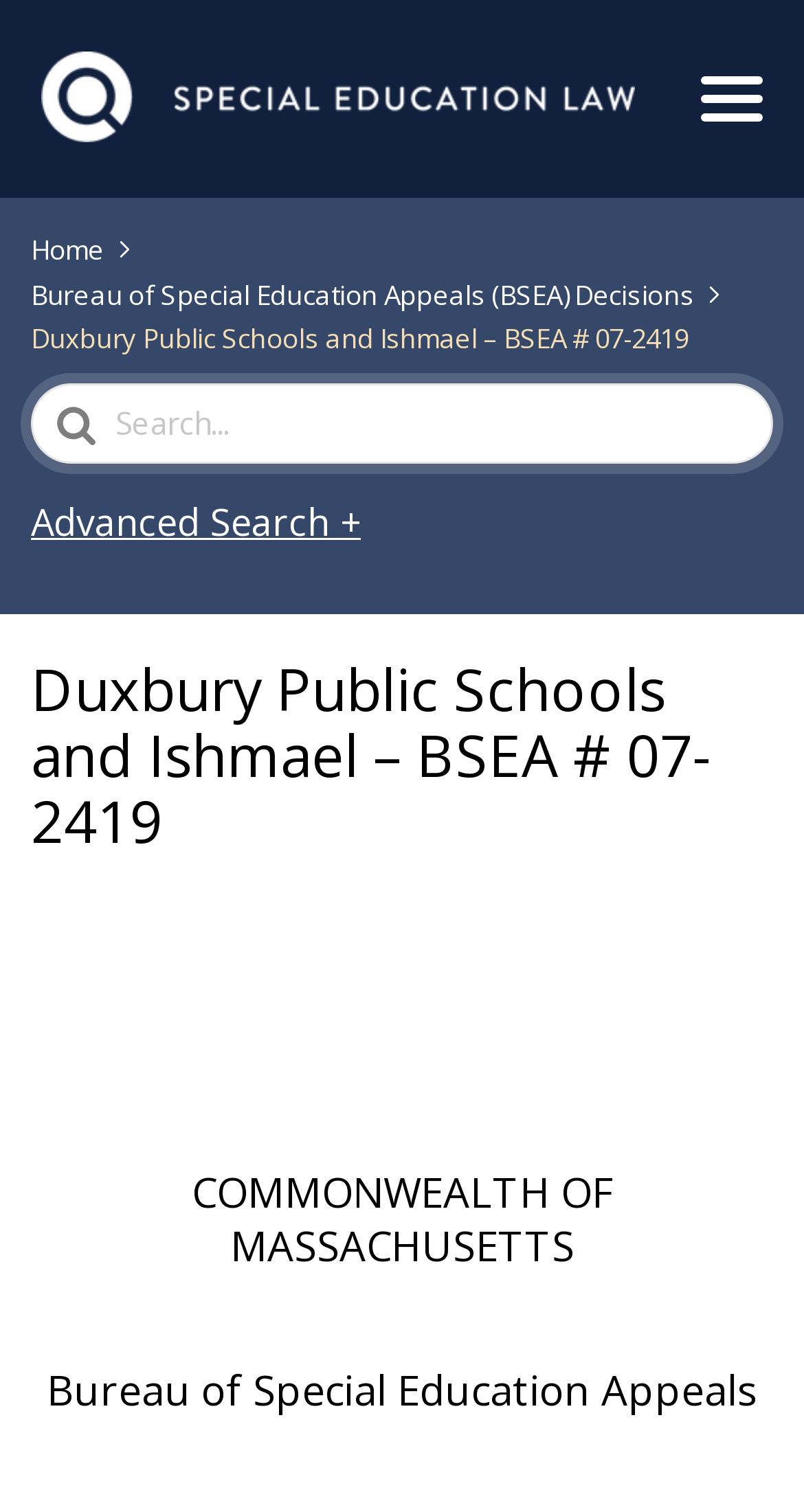Give a concise answer using one word or a phrase to the following question:
How many headings are there on the webpage?

3